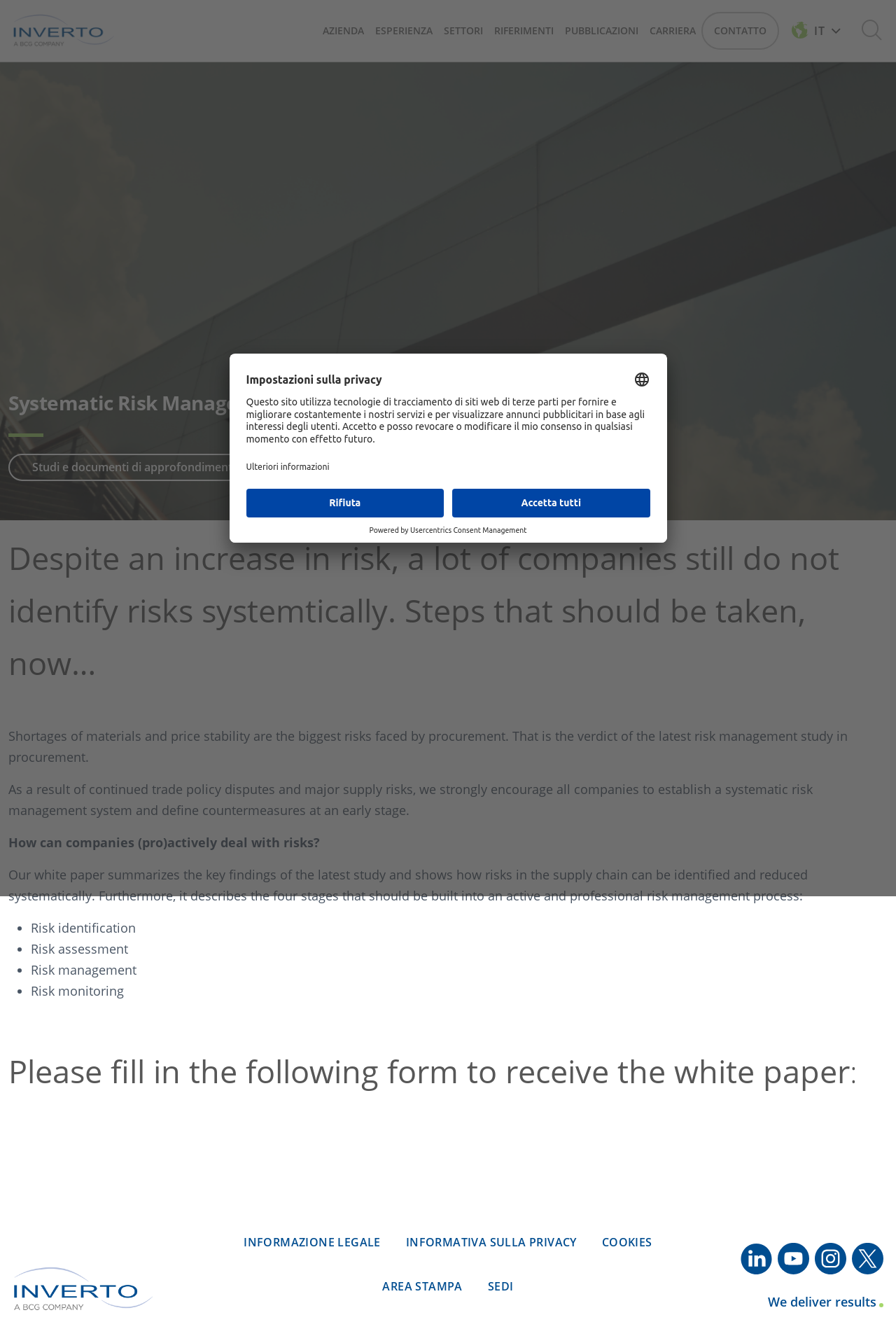Determine the bounding box of the UI element mentioned here: "aria-describedby="language-tooltip-id" aria-label="Seleziona lingua"". The coordinates must be in the format [left, top, right, bottom] with values ranging from 0 to 1.

[0.707, 0.278, 0.725, 0.291]